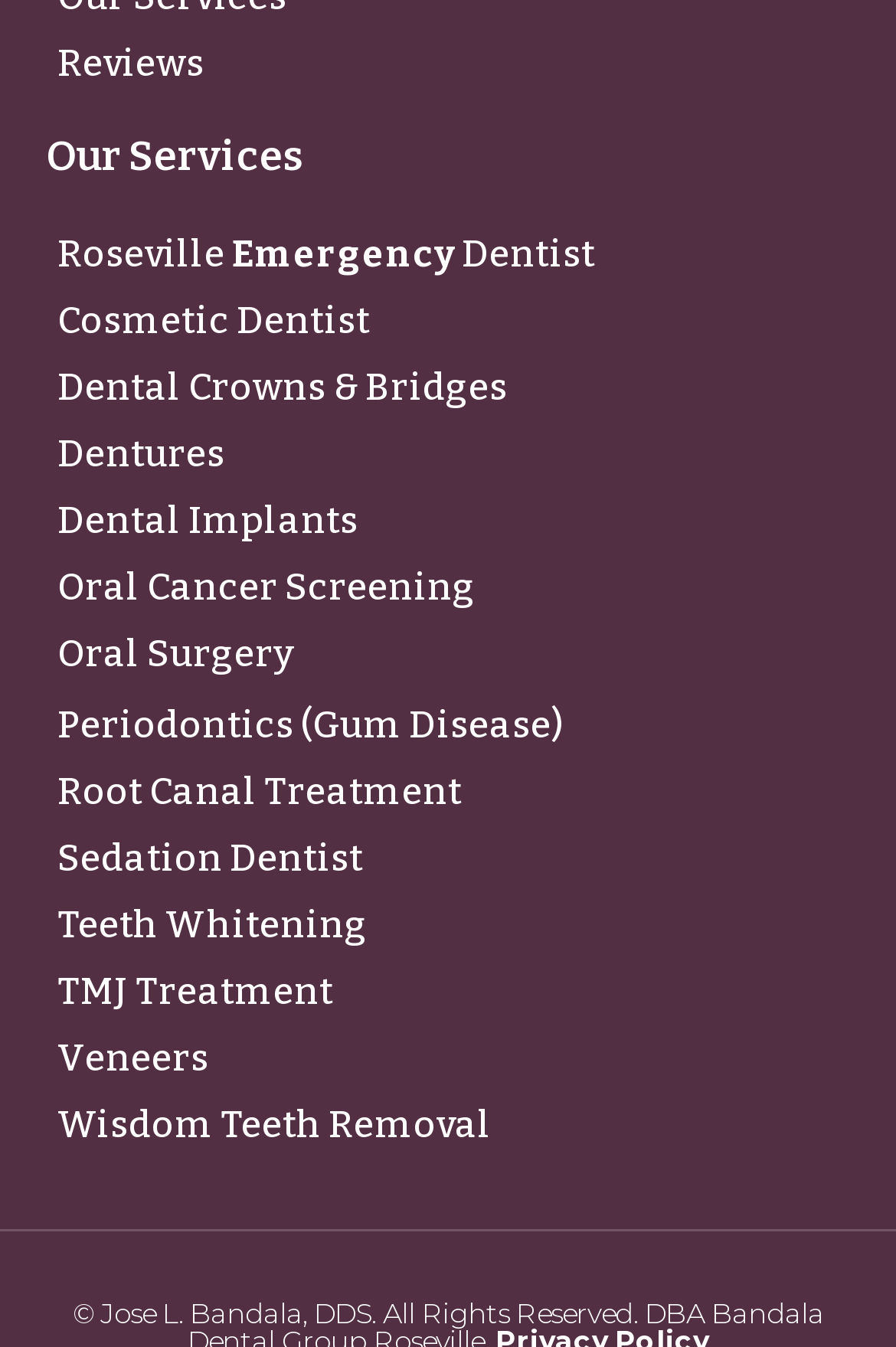Extract the bounding box coordinates for the HTML element that matches this description: "Dental Crowns & Bridges". The coordinates should be four float numbers between 0 and 1, i.e., [left, top, right, bottom].

[0.064, 0.269, 0.936, 0.305]